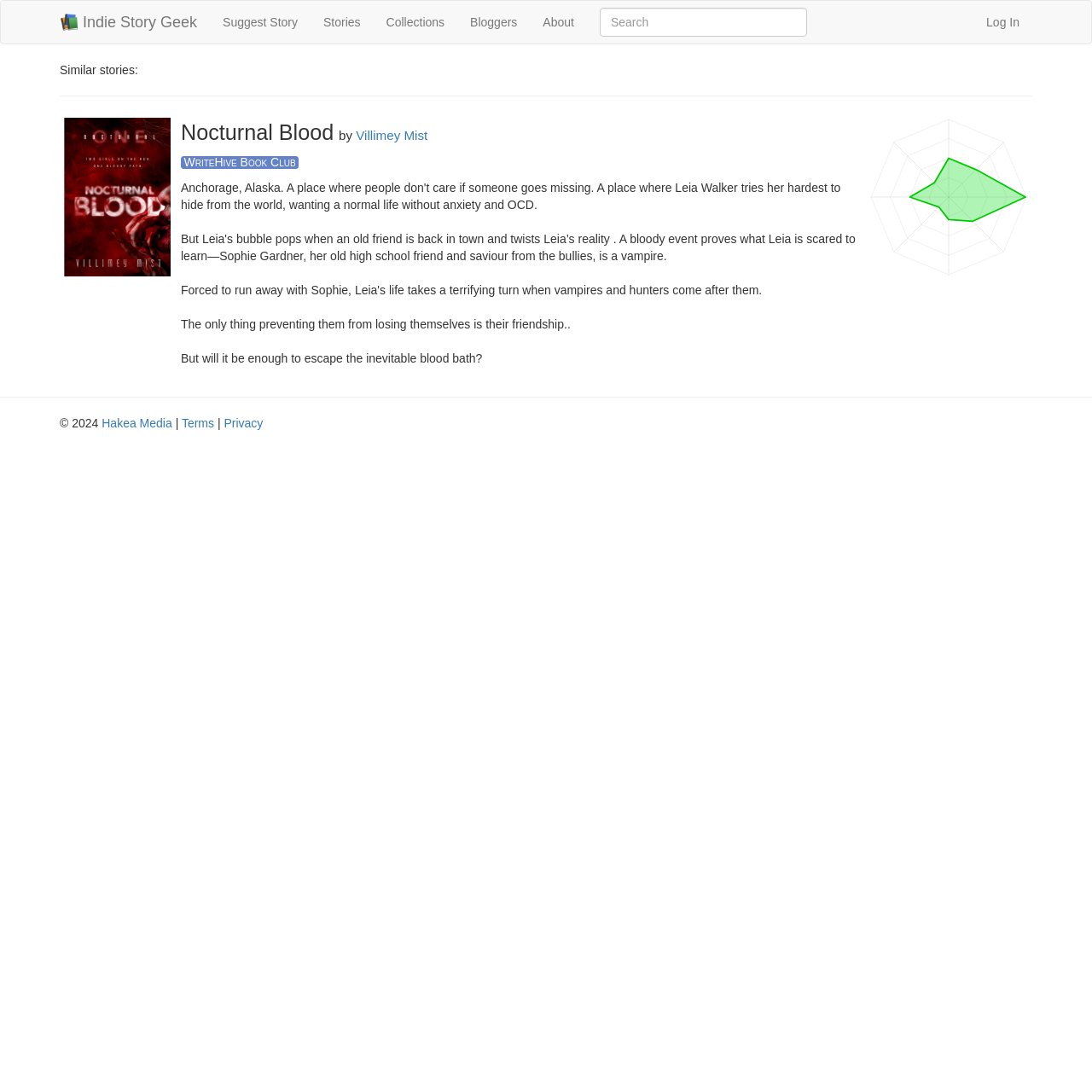Find the bounding box coordinates of the UI element according to this description: "WriteHive Book Club".

[0.166, 0.142, 0.274, 0.155]